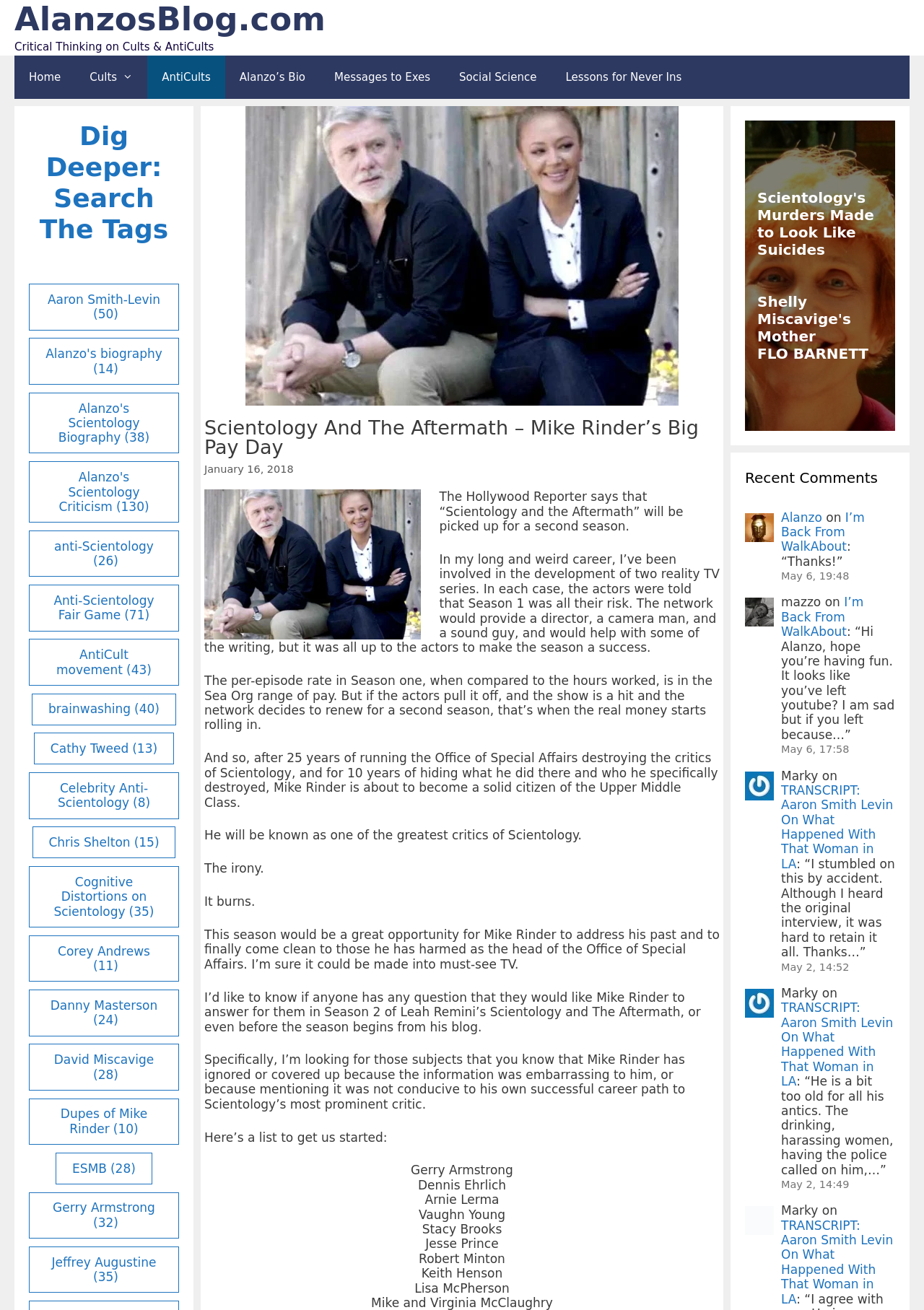Please identify the bounding box coordinates of the element's region that I should click in order to complete the following instruction: "Click on the 'Home' link". The bounding box coordinates consist of four float numbers between 0 and 1, i.e., [left, top, right, bottom].

[0.016, 0.042, 0.081, 0.075]